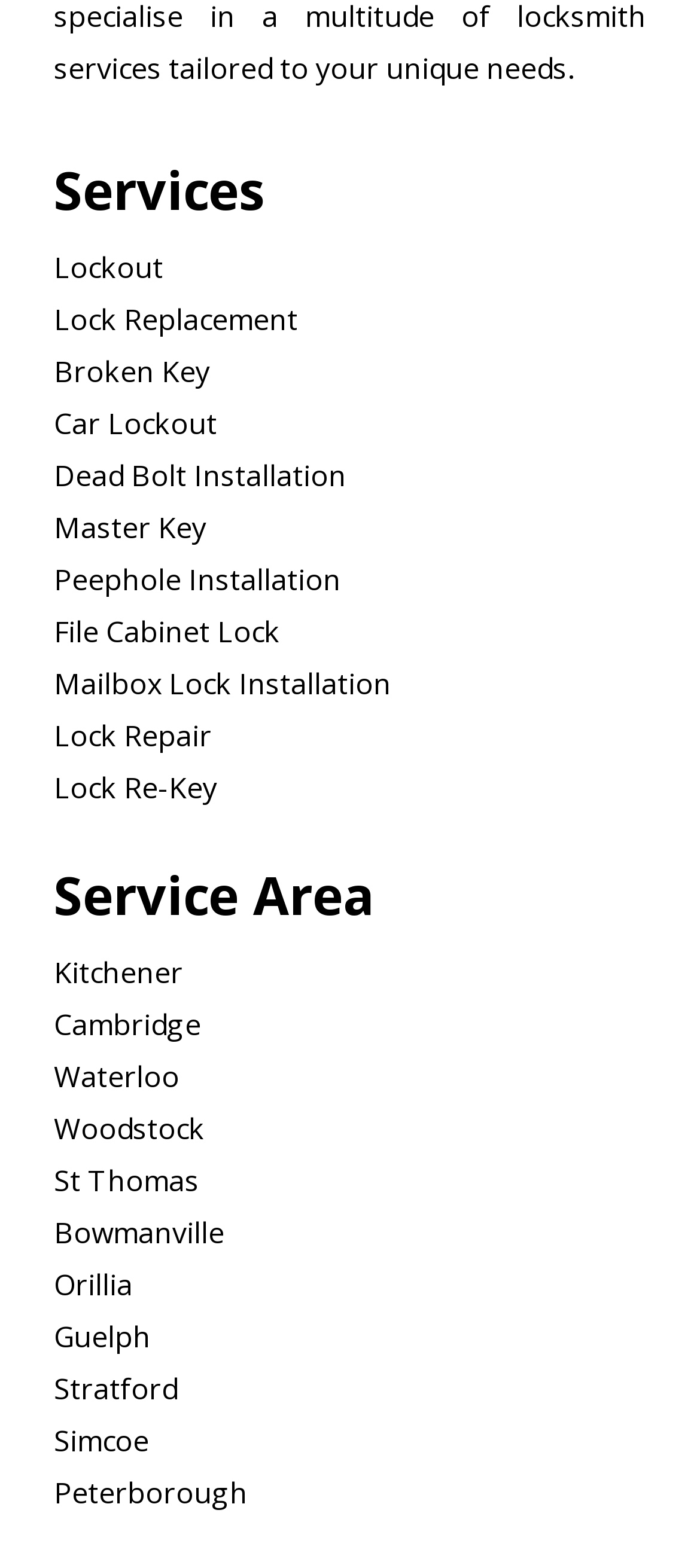Show the bounding box coordinates of the element that should be clicked to complete the task: "Check services in Waterloo".

[0.077, 0.673, 0.256, 0.699]